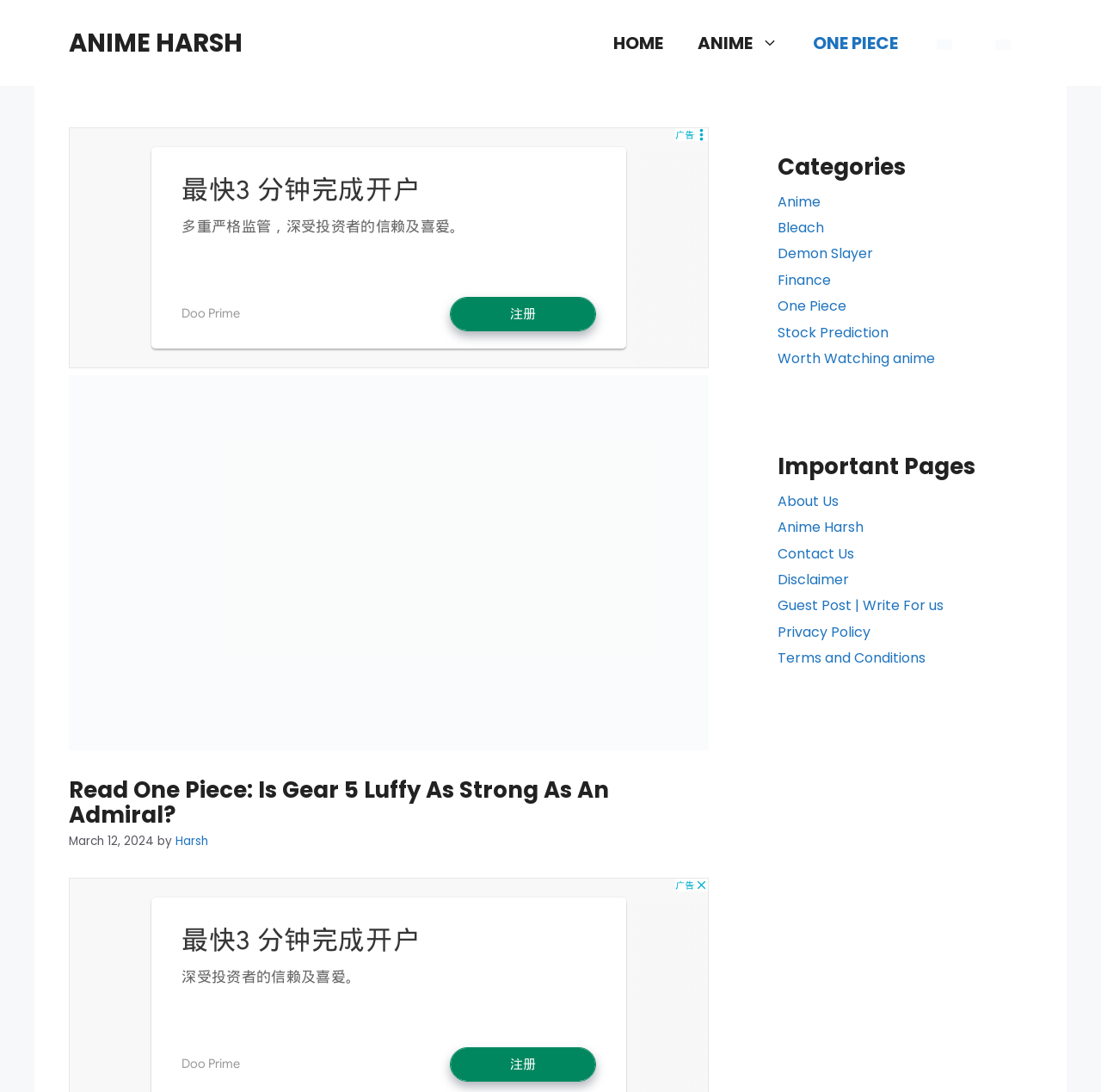Please identify the primary heading of the webpage and give its text content.

Read One Piece: Is Gear 5 Luffy As Strong As An Admiral?